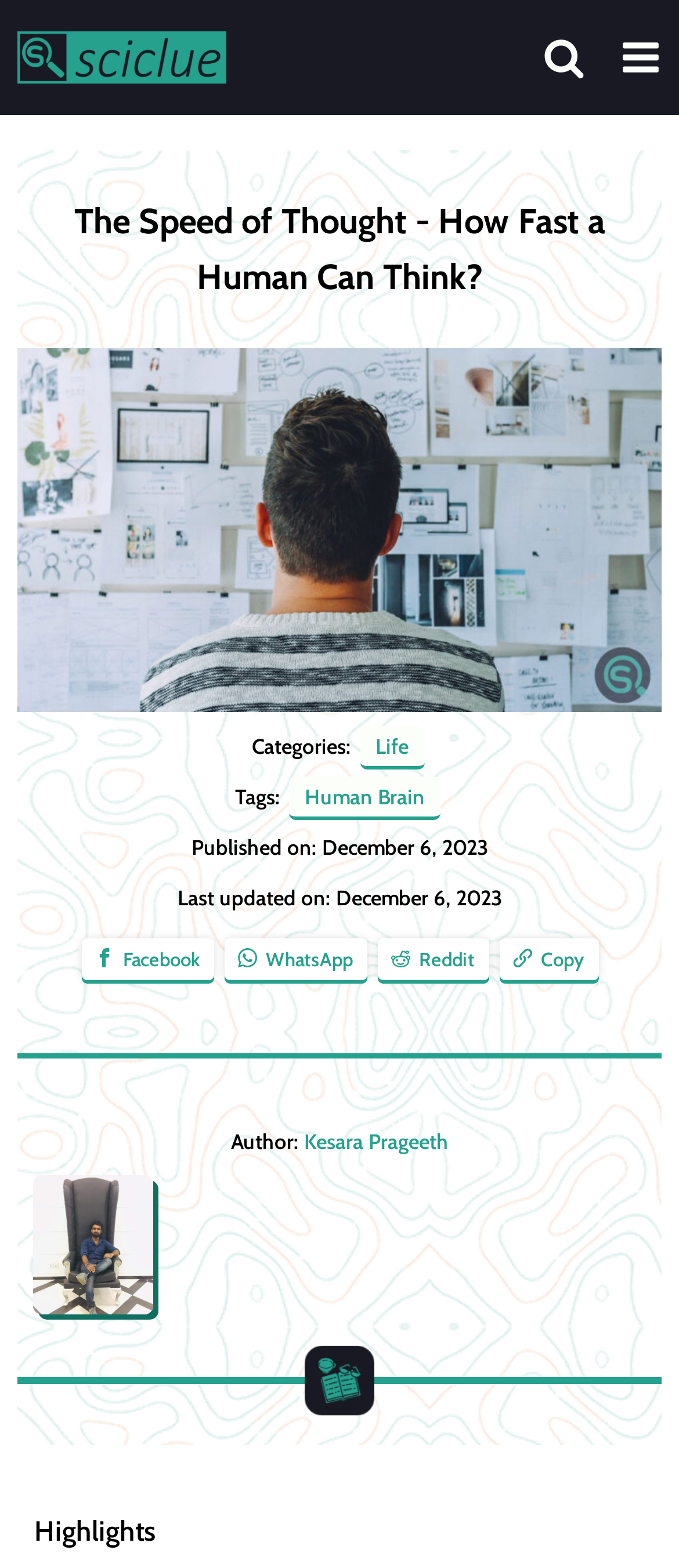Identify the bounding box coordinates for the element that needs to be clicked to fulfill this instruction: "view sitemap". Provide the coordinates in the format of four float numbers between 0 and 1: [left, top, right, bottom].

None